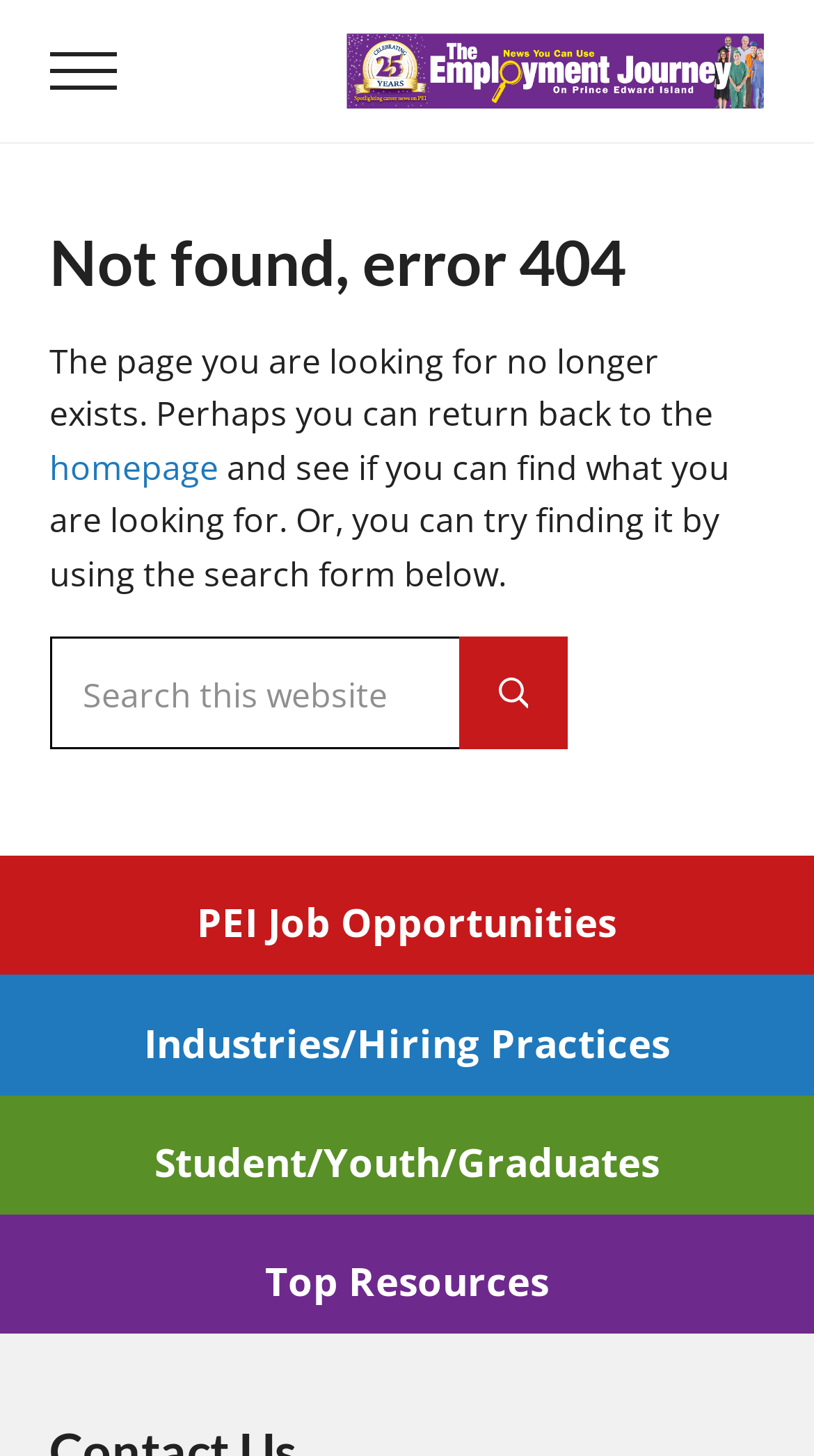Given the element description Shipping, specify the bounding box coordinates of the corresponding UI element in the format (top-left x, top-left y, bottom-right x, bottom-right y). All values must be between 0 and 1.

None